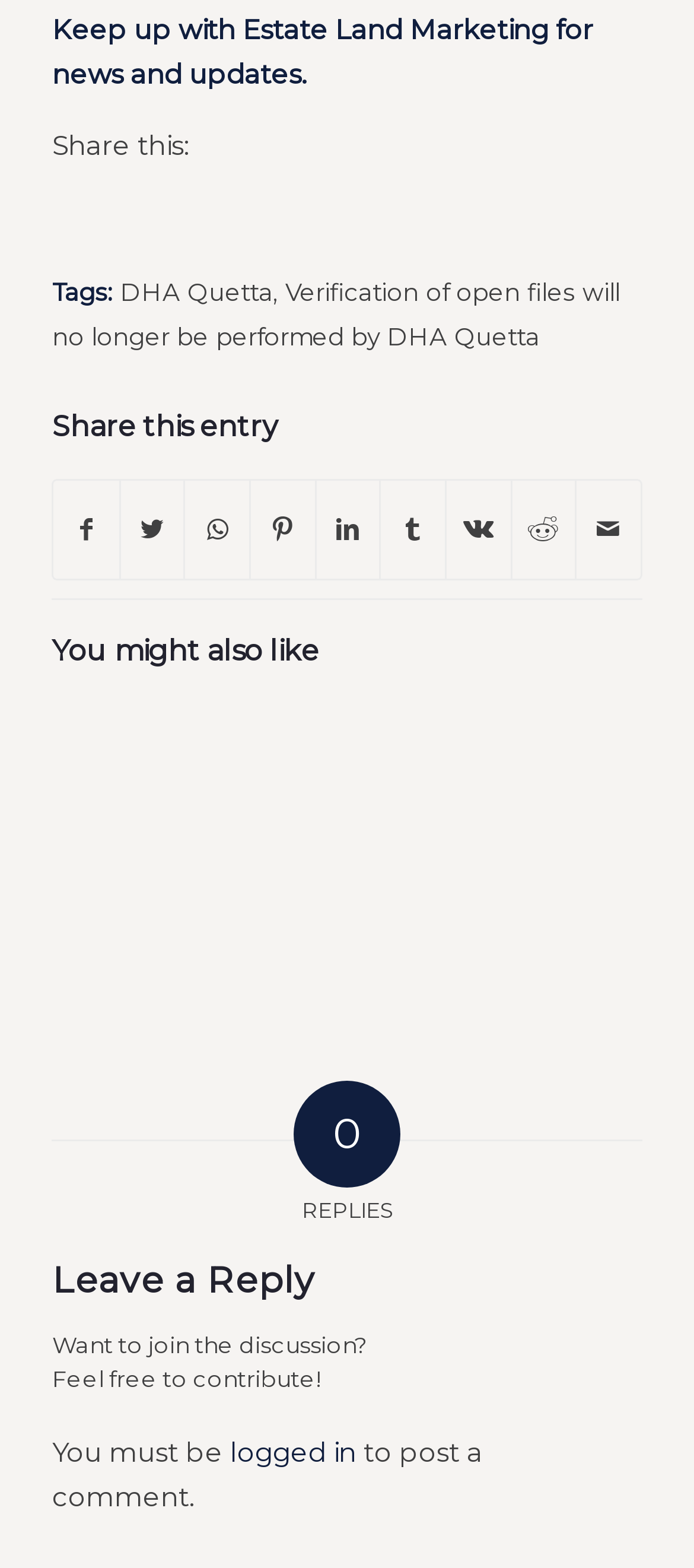Can you pinpoint the bounding box coordinates for the clickable element required for this instruction: "Share on Facebook"? The coordinates should be four float numbers between 0 and 1, i.e., [left, top, right, bottom].

[0.078, 0.306, 0.171, 0.369]